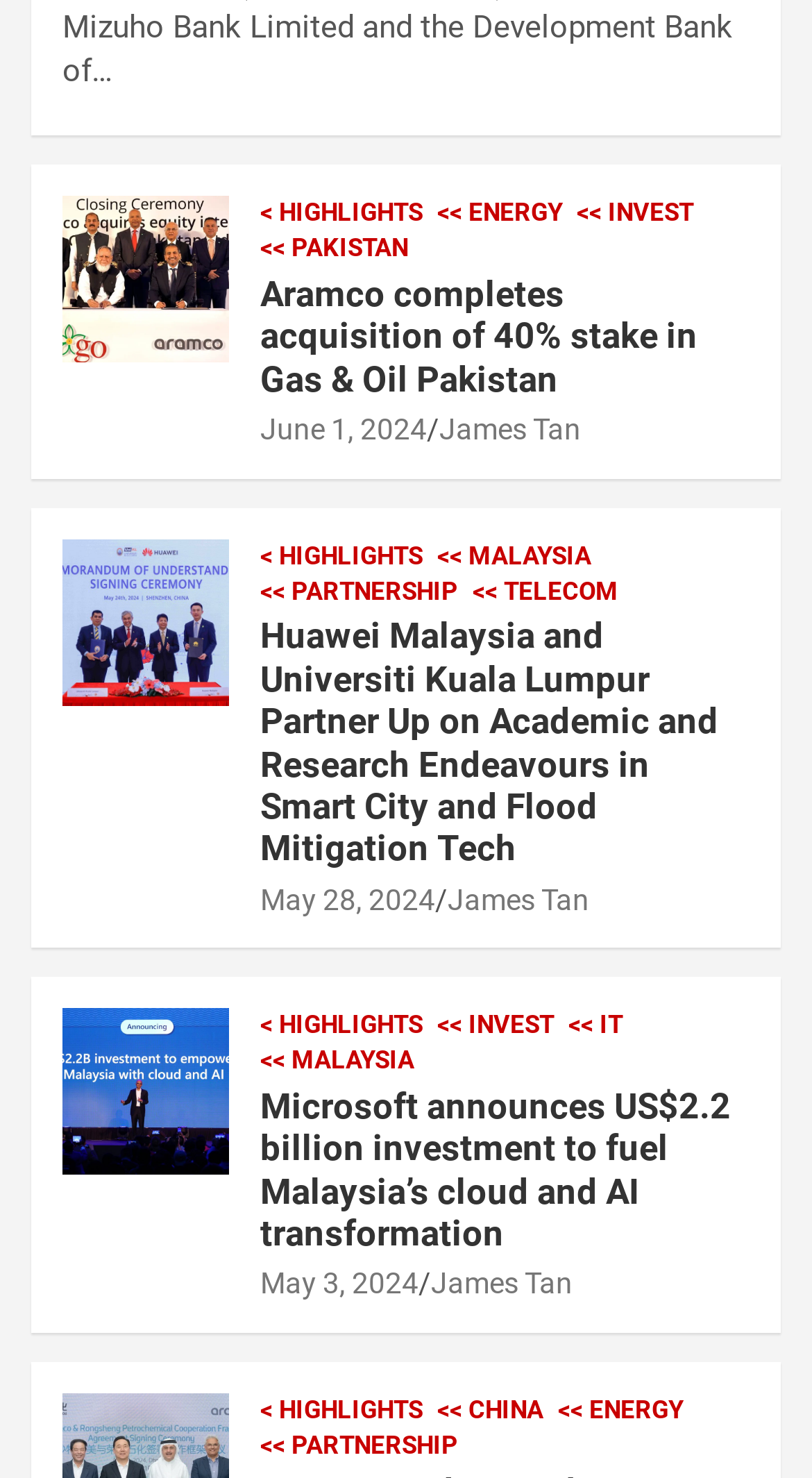Find the bounding box coordinates of the area that needs to be clicked in order to achieve the following instruction: "Click on the 'GIVE TODAY!' button". The coordinates should be specified as four float numbers between 0 and 1, i.e., [left, top, right, bottom].

None